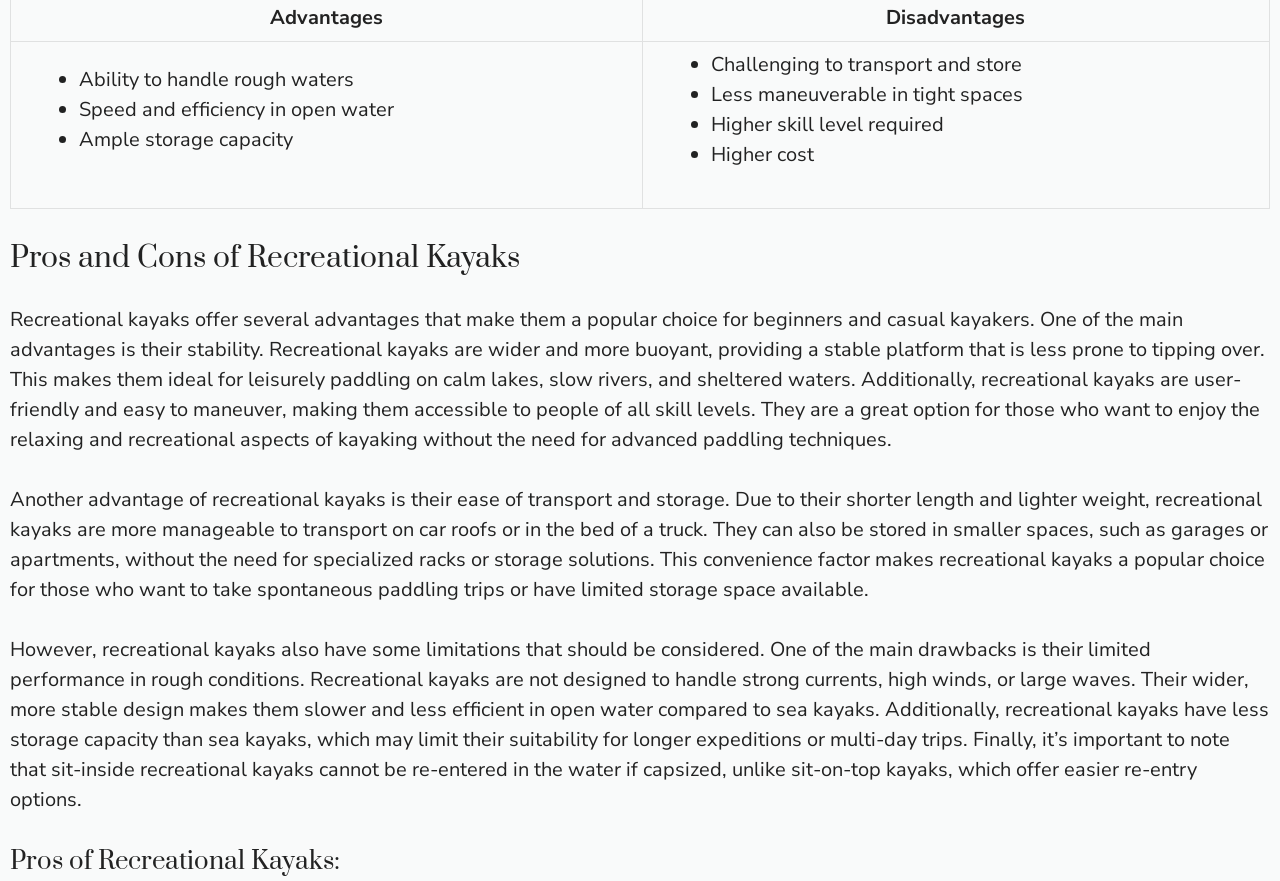What is a disadvantage of recreational kayaks compared to sea kayaks?
Could you answer the question in a detailed manner, providing as much information as possible?

According to the webpage, recreational kayaks have less storage capacity than sea kayaks, which may limit their suitability for longer expeditions or multi-day trips.